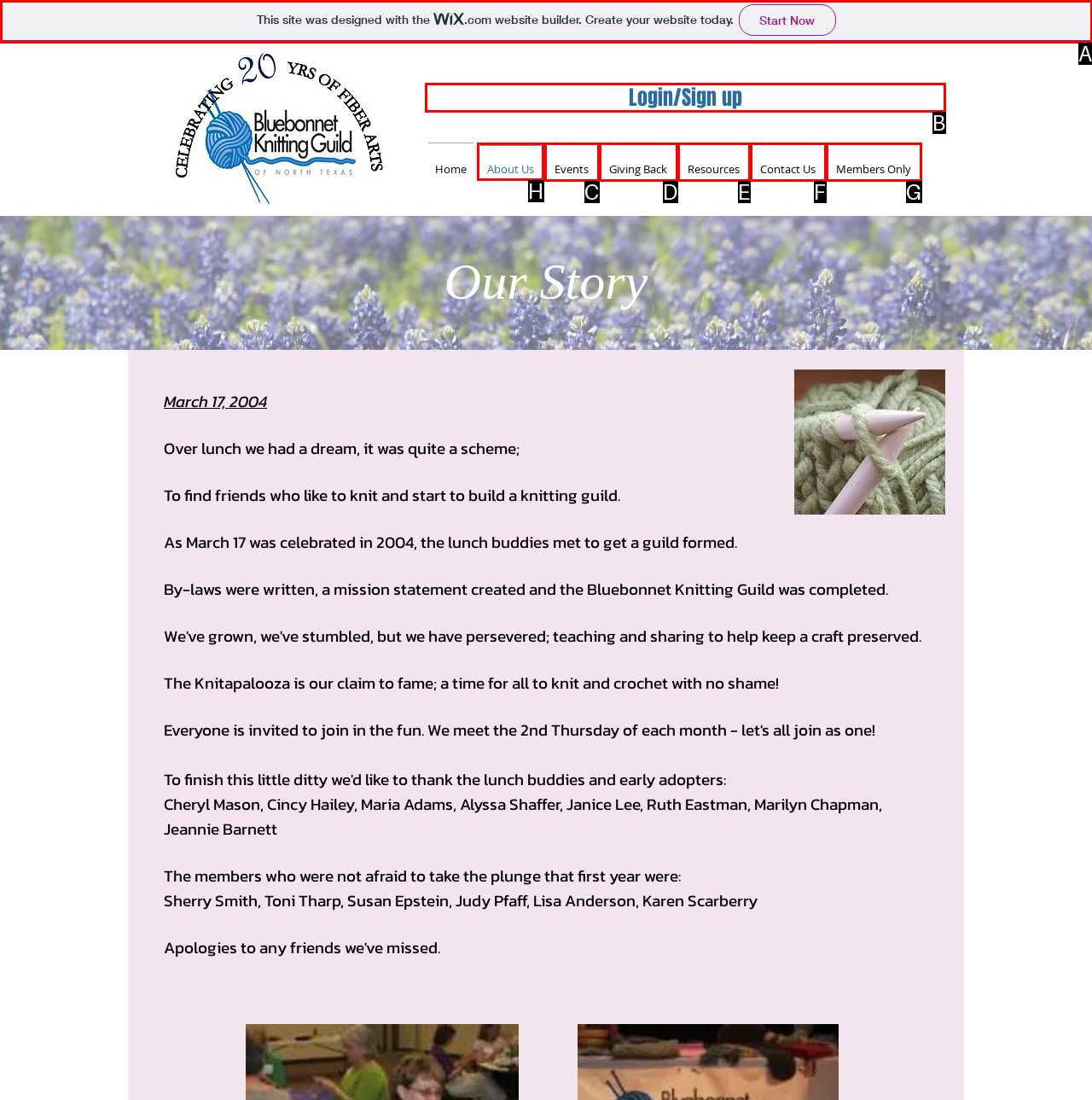Identify which lettered option completes the task: Click on the 'Windshield Replacement' link. Provide the letter of the correct choice.

None